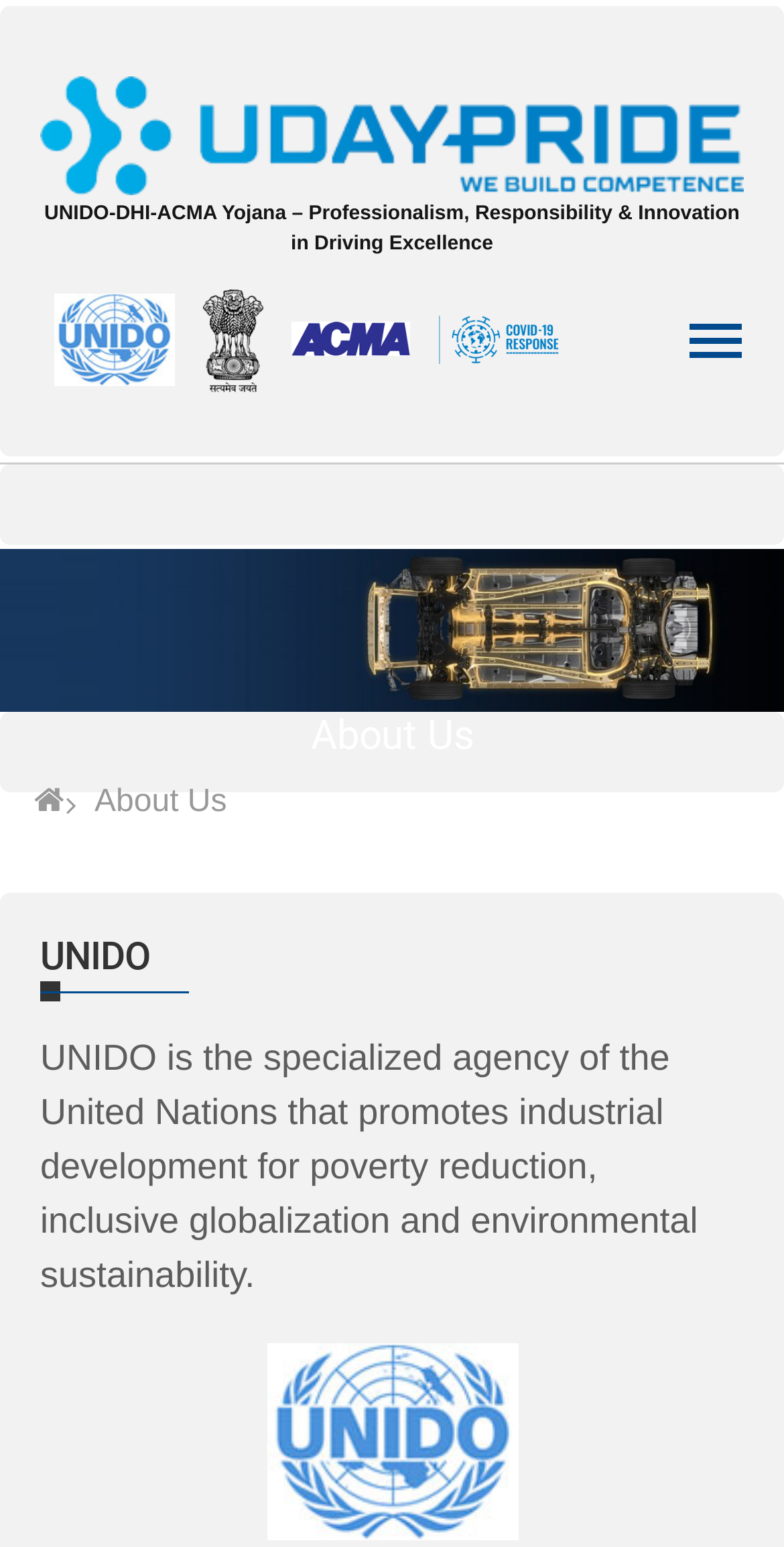Refer to the screenshot and answer the following question in detail:
What is the name of the organization?

The name of the organization can be found in the top-left corner of the webpage, where it is written as 'Uday Pride' in a logo format, and also repeated multiple times as a link.